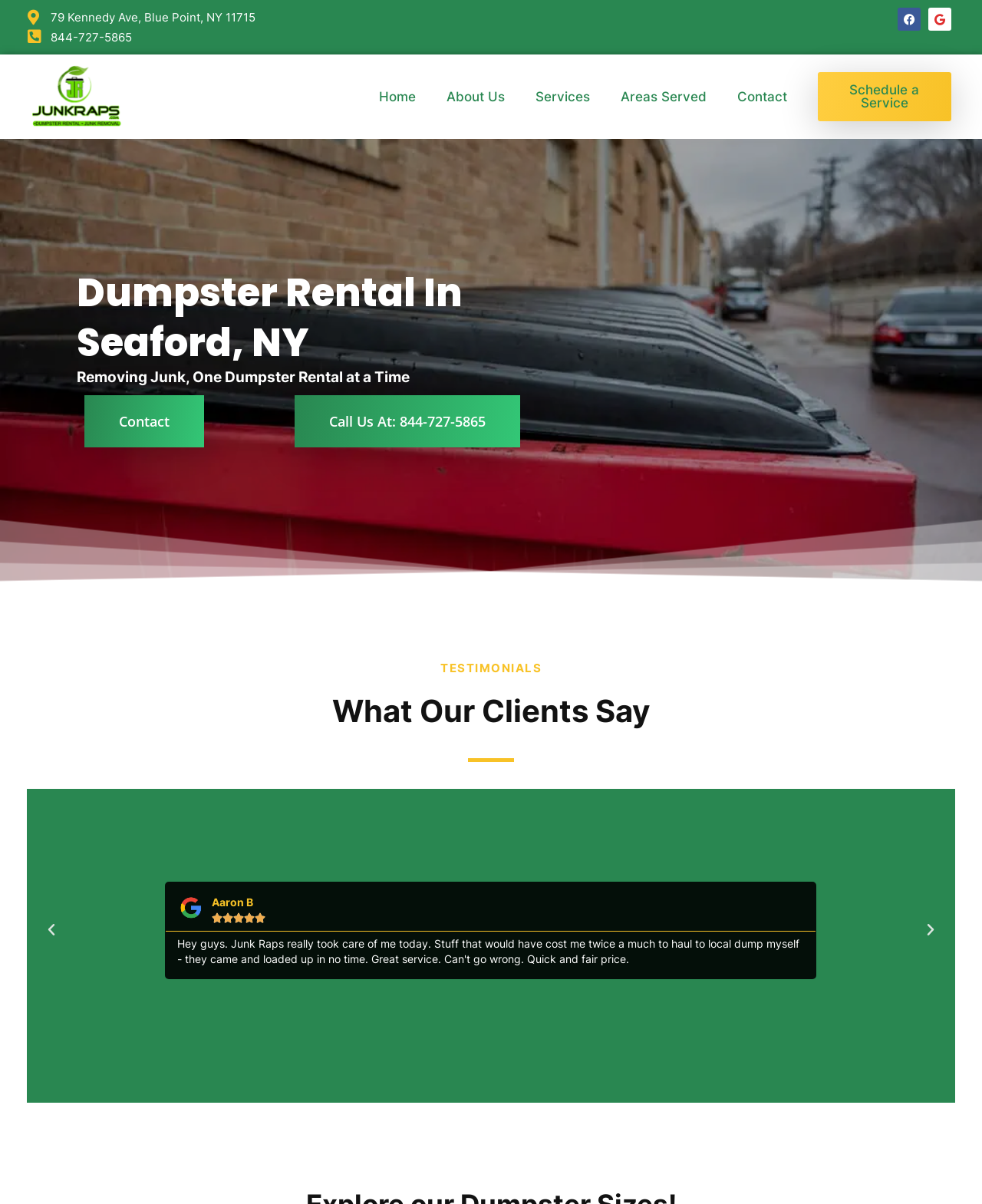Determine the bounding box coordinates for the HTML element mentioned in the following description: "Schedule a Service". The coordinates should be a list of four floats ranging from 0 to 1, represented as [left, top, right, bottom].

[0.832, 0.06, 0.969, 0.101]